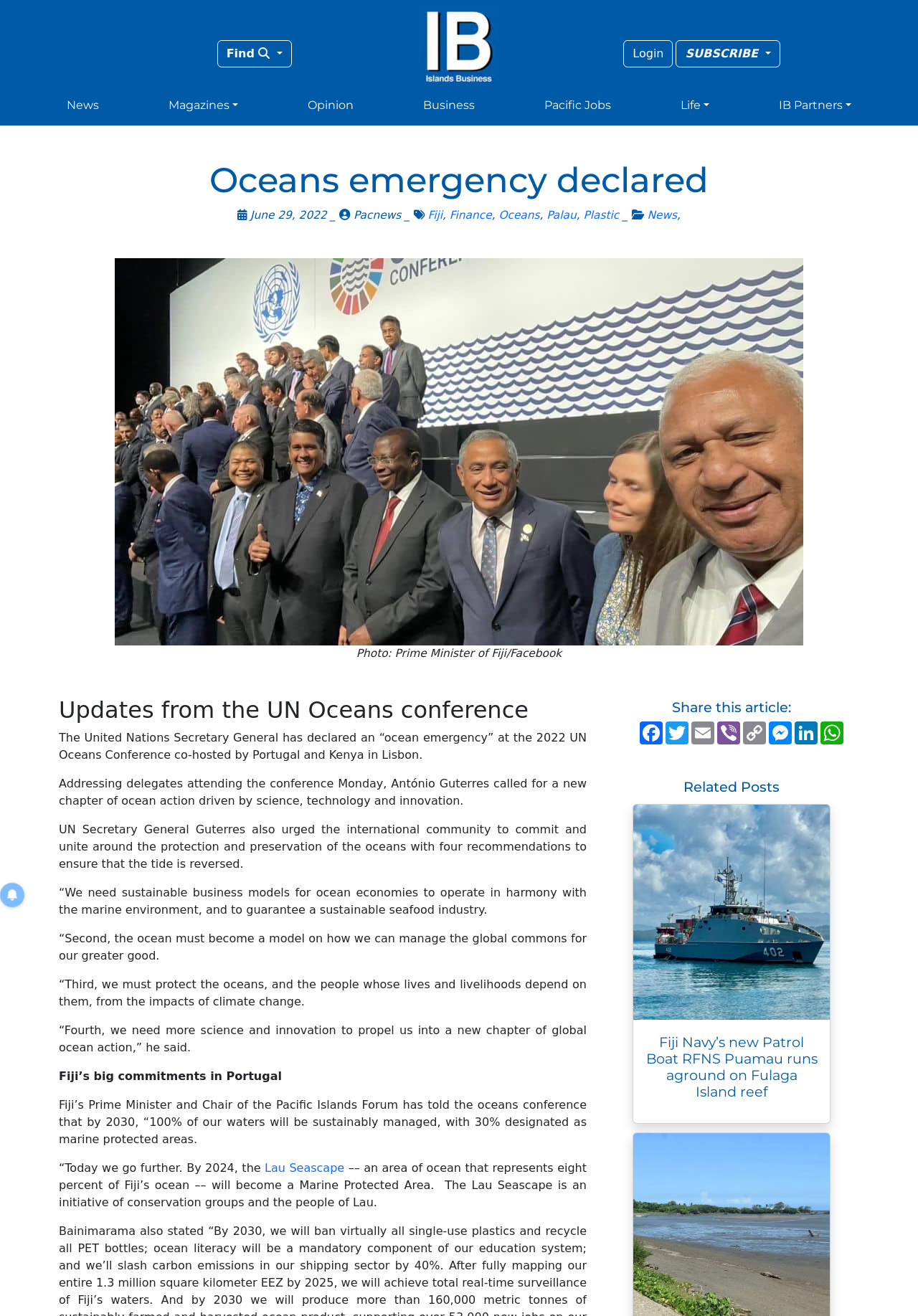What is the percentage of Fiji’s waters that will be sustainably managed by 2030?
Based on the visual, give a brief answer using one word or a short phrase.

100%